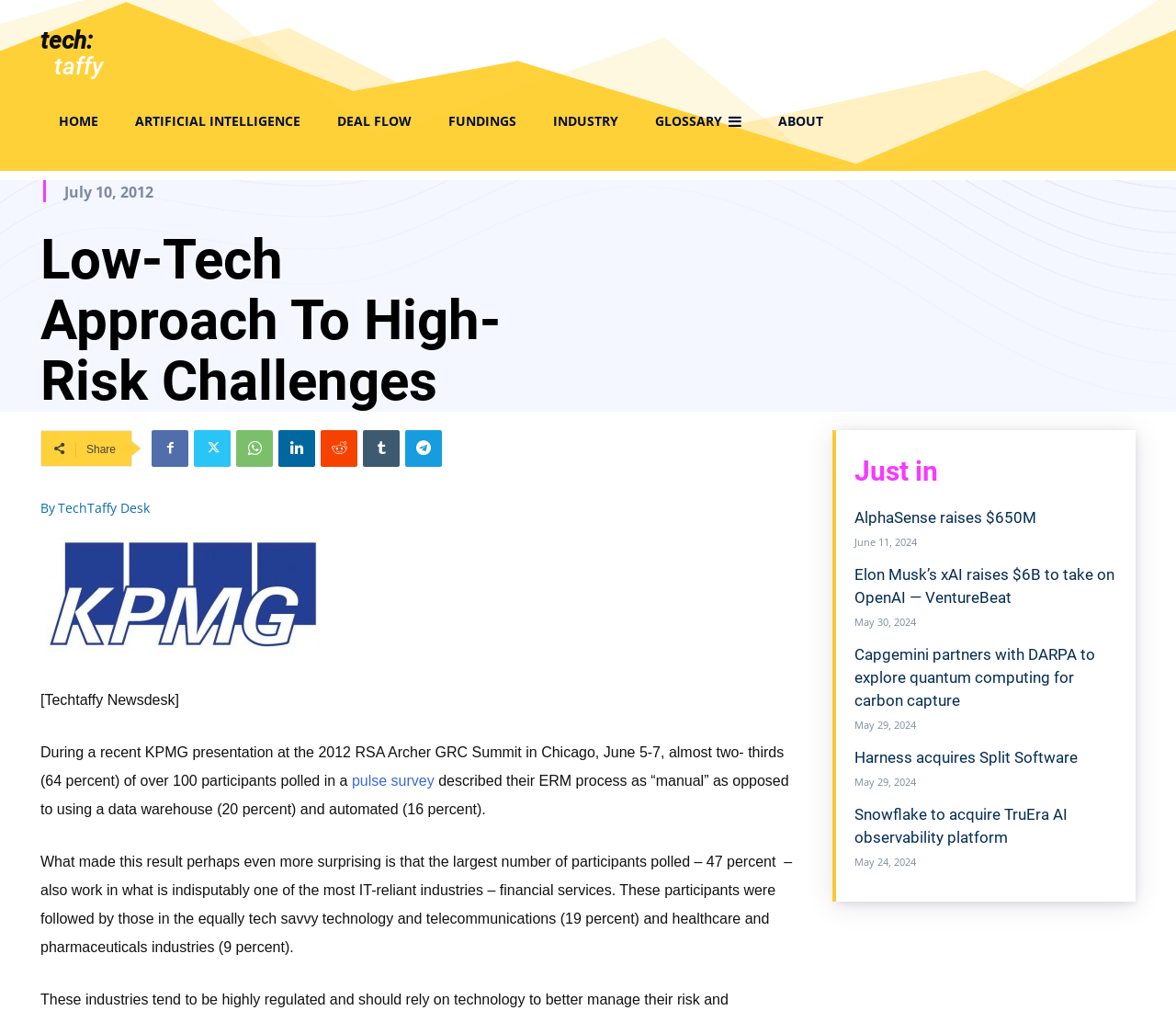Please locate the bounding box coordinates for the element that should be clicked to achieve the following instruction: "Click on pulse survey". Ensure the coordinates are given as four float numbers between 0 and 1, i.e., [left, top, right, bottom].

[0.299, 0.756, 0.369, 0.771]